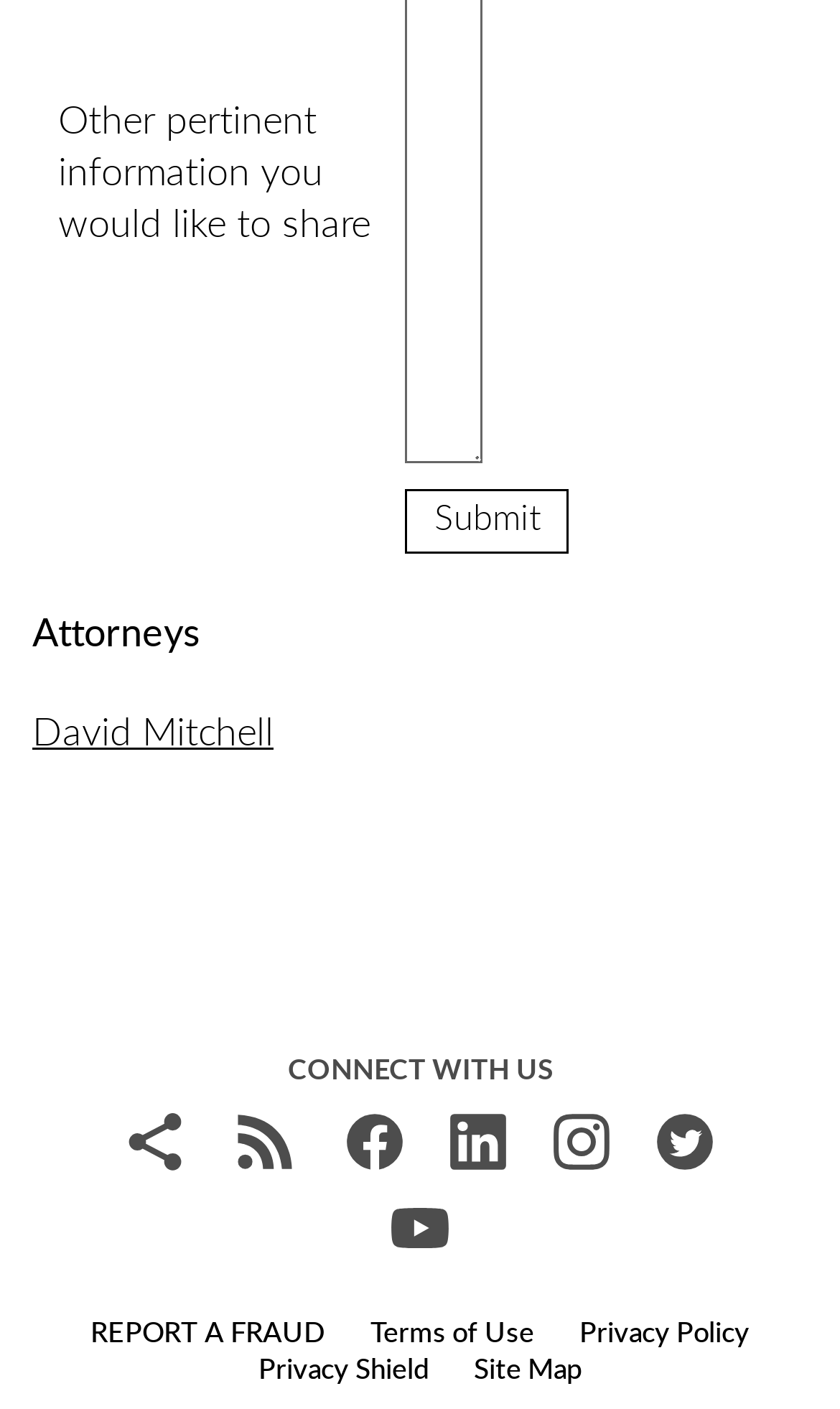Determine the bounding box coordinates of the section to be clicked to follow the instruction: "visit twitter page". The coordinates should be given as four float numbers between 0 and 1, formatted as [left, top, right, bottom].

None